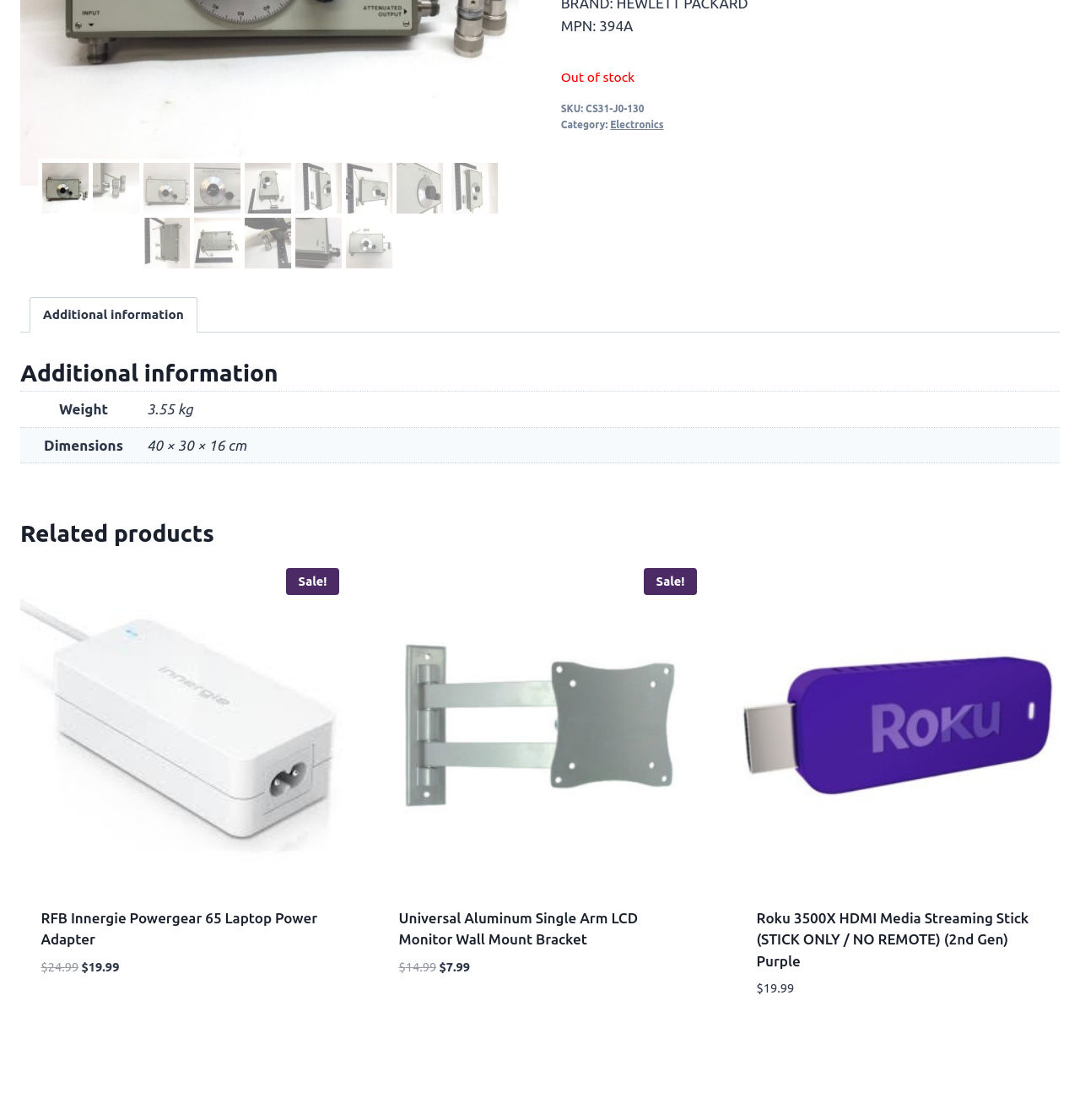Determine the bounding box for the HTML element described here: "Sale!". The coordinates should be given as [left, top, right, bottom] with each number being a float between 0 and 1.

[0.35, 0.503, 0.65, 0.792]